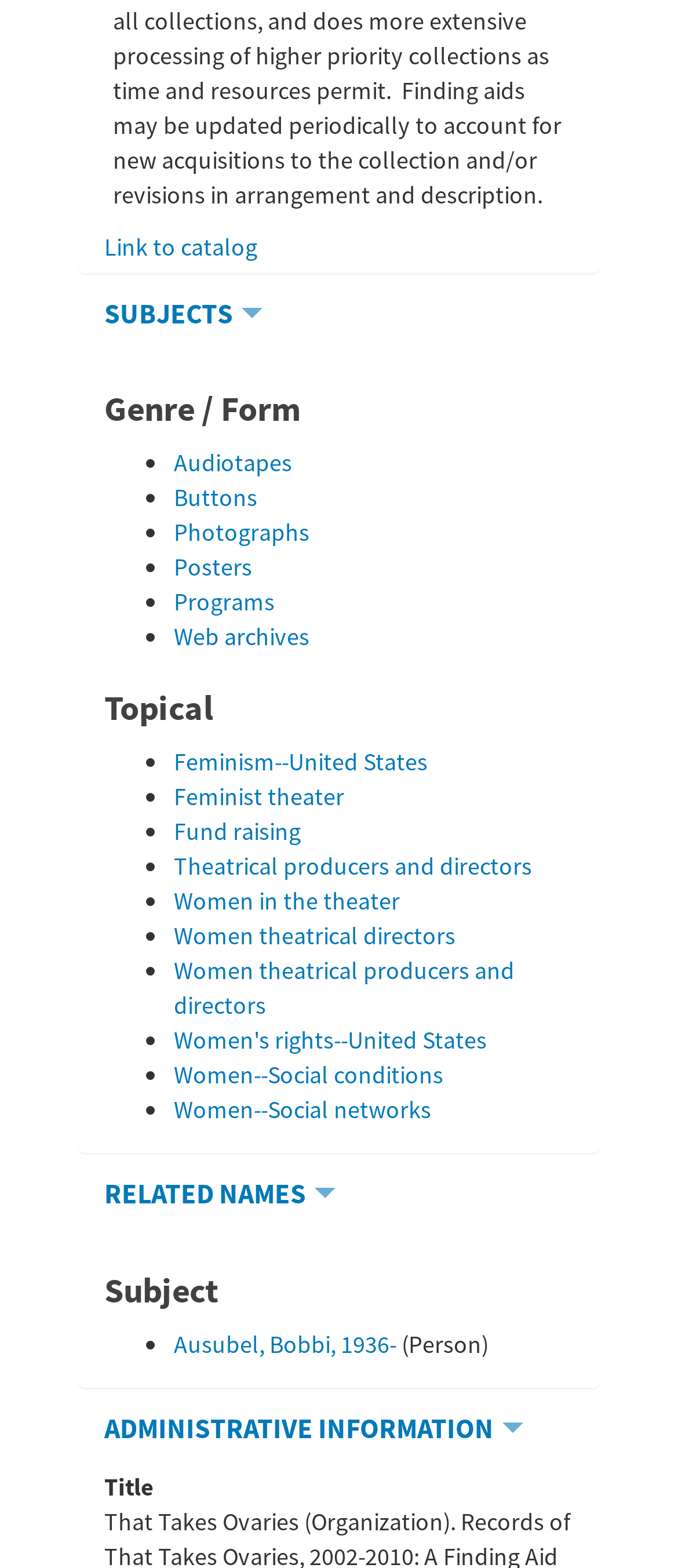Determine the bounding box for the HTML element described here: "Feminism--United States". The coordinates should be given as [left, top, right, bottom] with each number being a float between 0 and 1.

[0.256, 0.476, 0.631, 0.496]